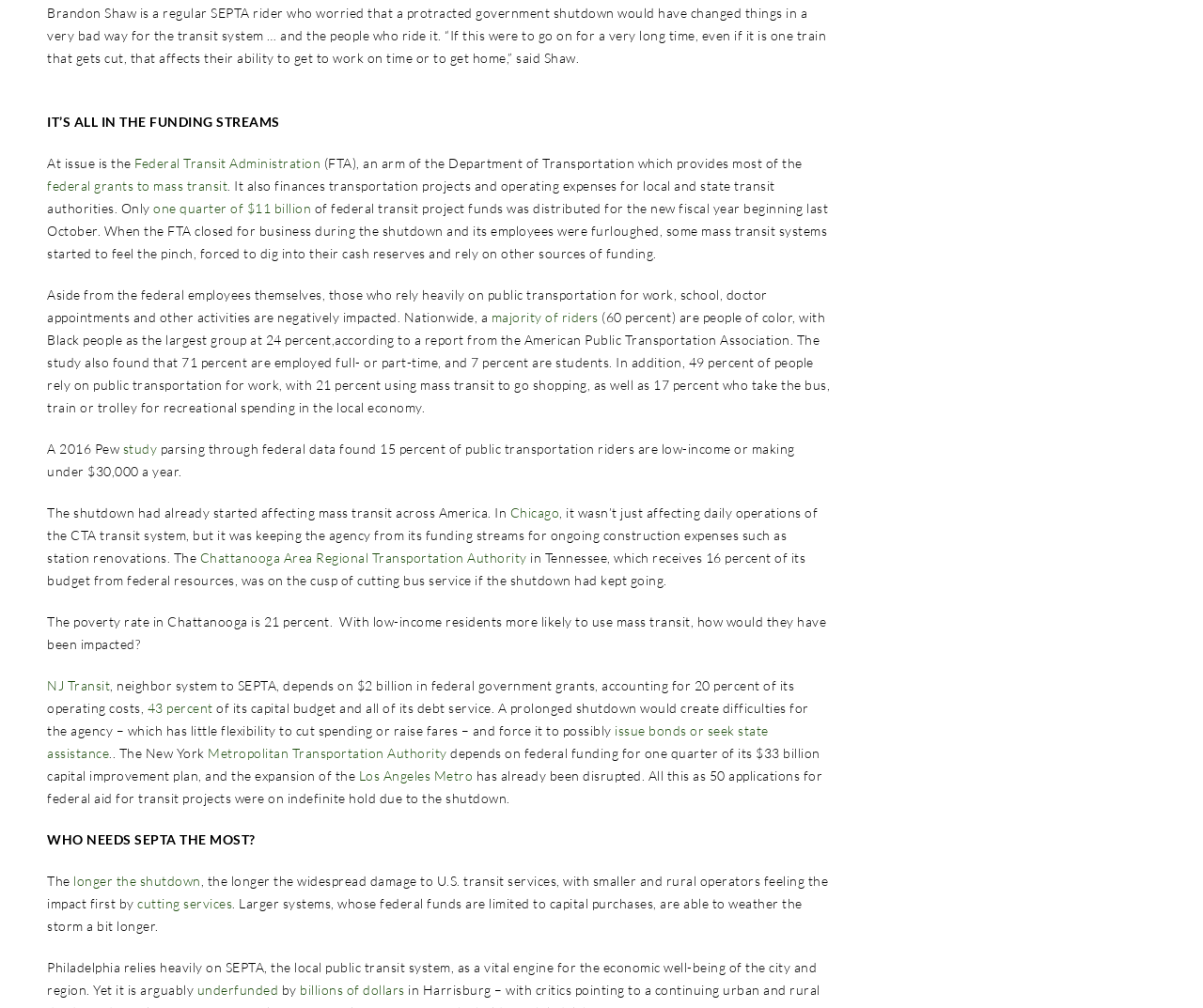Determine the bounding box for the HTML element described here: "NJ Transit". The coordinates should be given as [left, top, right, bottom] with each number being a float between 0 and 1.

[0.039, 0.672, 0.091, 0.688]